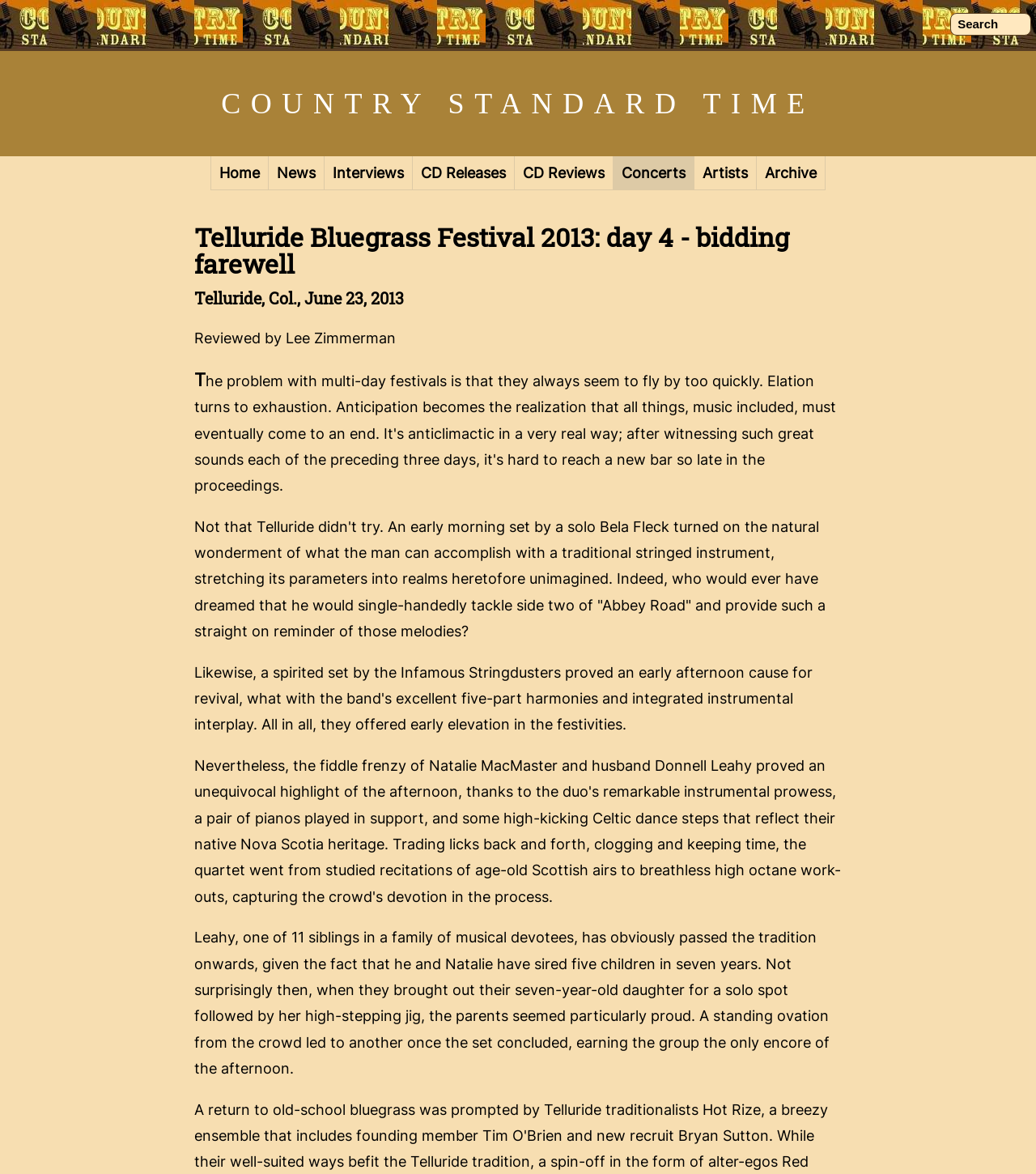Provide a brief response using a word or short phrase to this question:
How many children do Leahy and Natalie have?

five